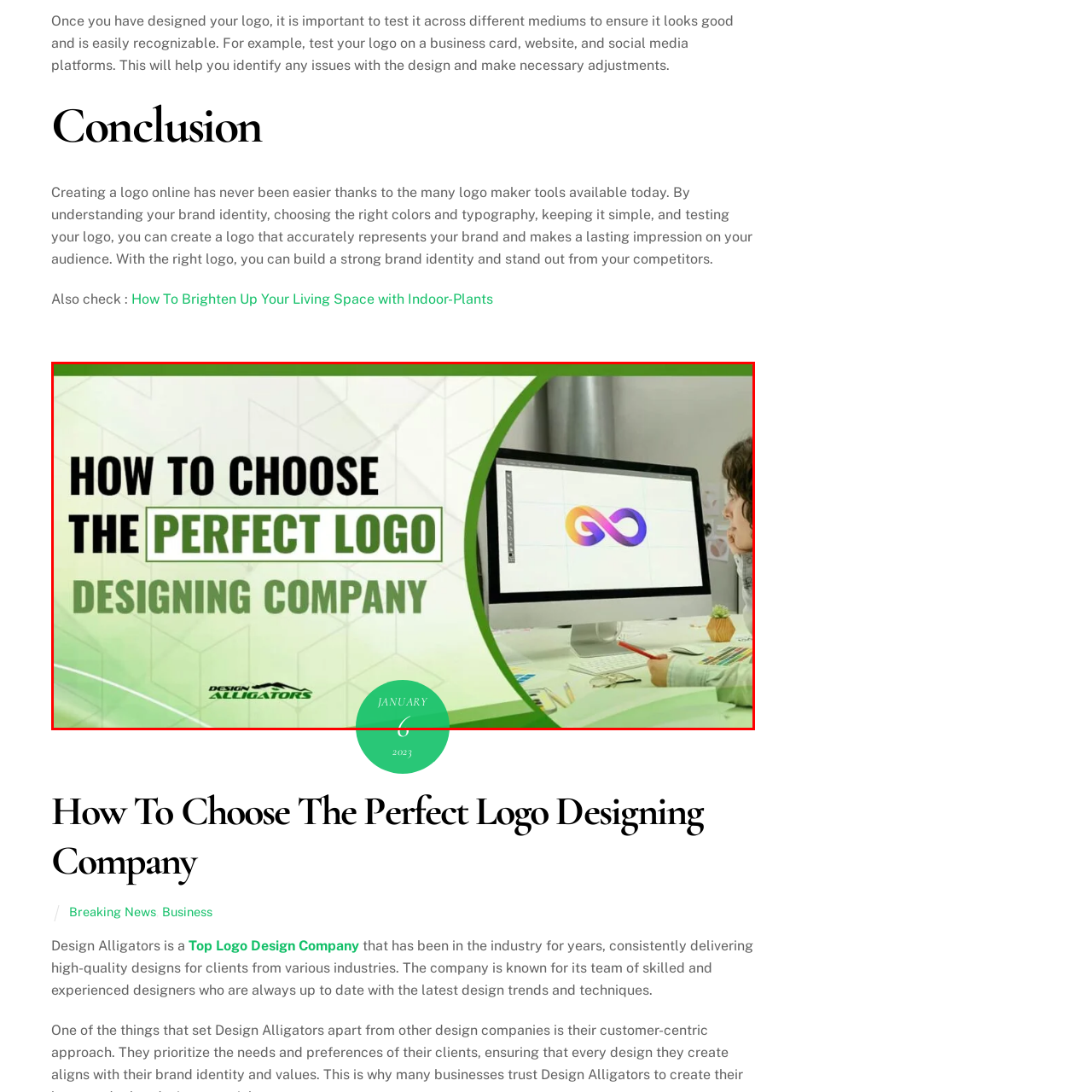Focus on the image marked by the red bounding box and offer an in-depth answer to the subsequent question based on the visual content: What is the color of the box highlighting the text 'PERFECT LOGO'?

The bold, capitalized text 'PERFECT LOGO' is highlighted in a distinct green box to draw attention, making the color of the box green.